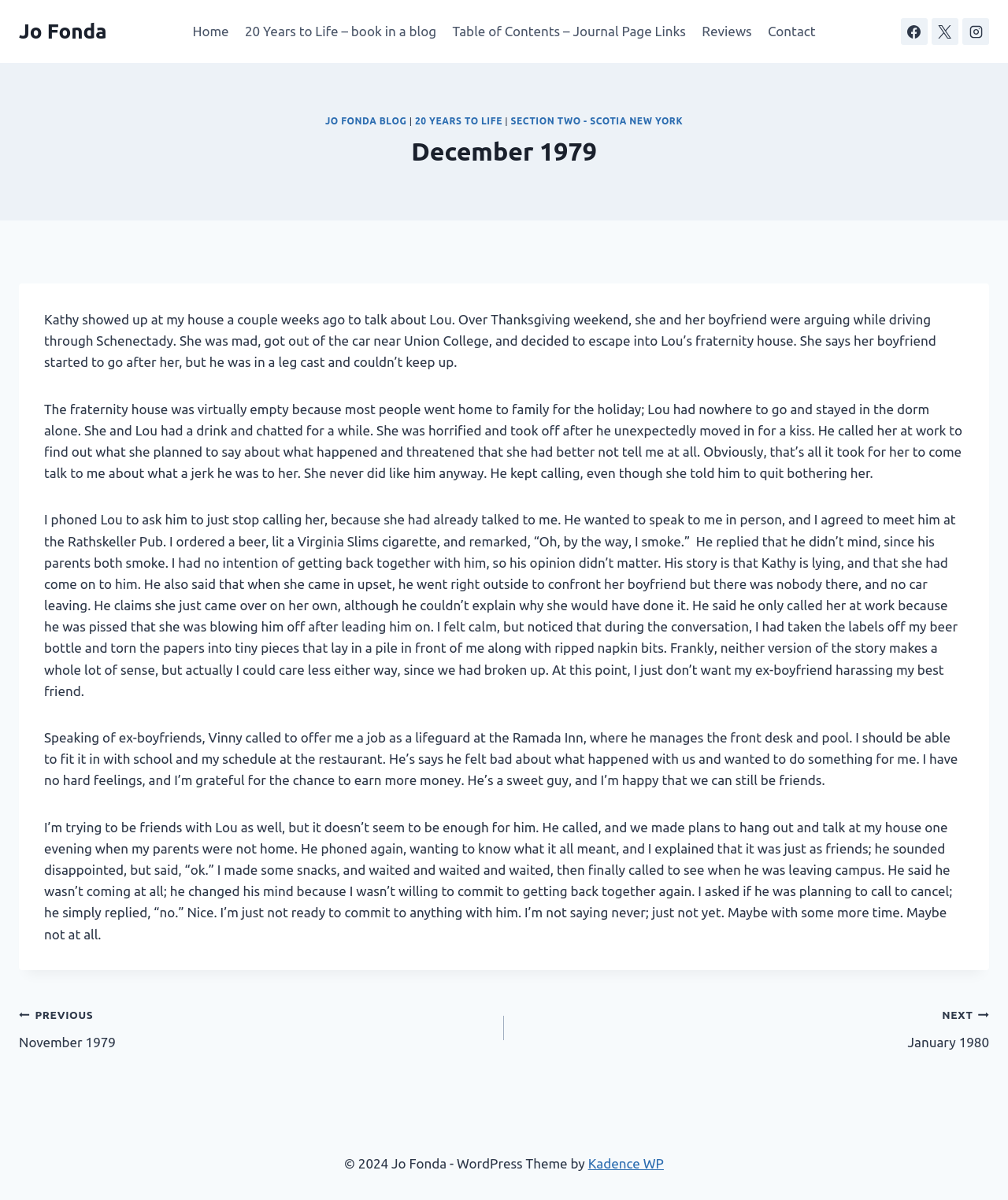Pinpoint the bounding box coordinates of the element to be clicked to execute the instruction: "Check the 'Contact' page".

[0.754, 0.011, 0.817, 0.042]